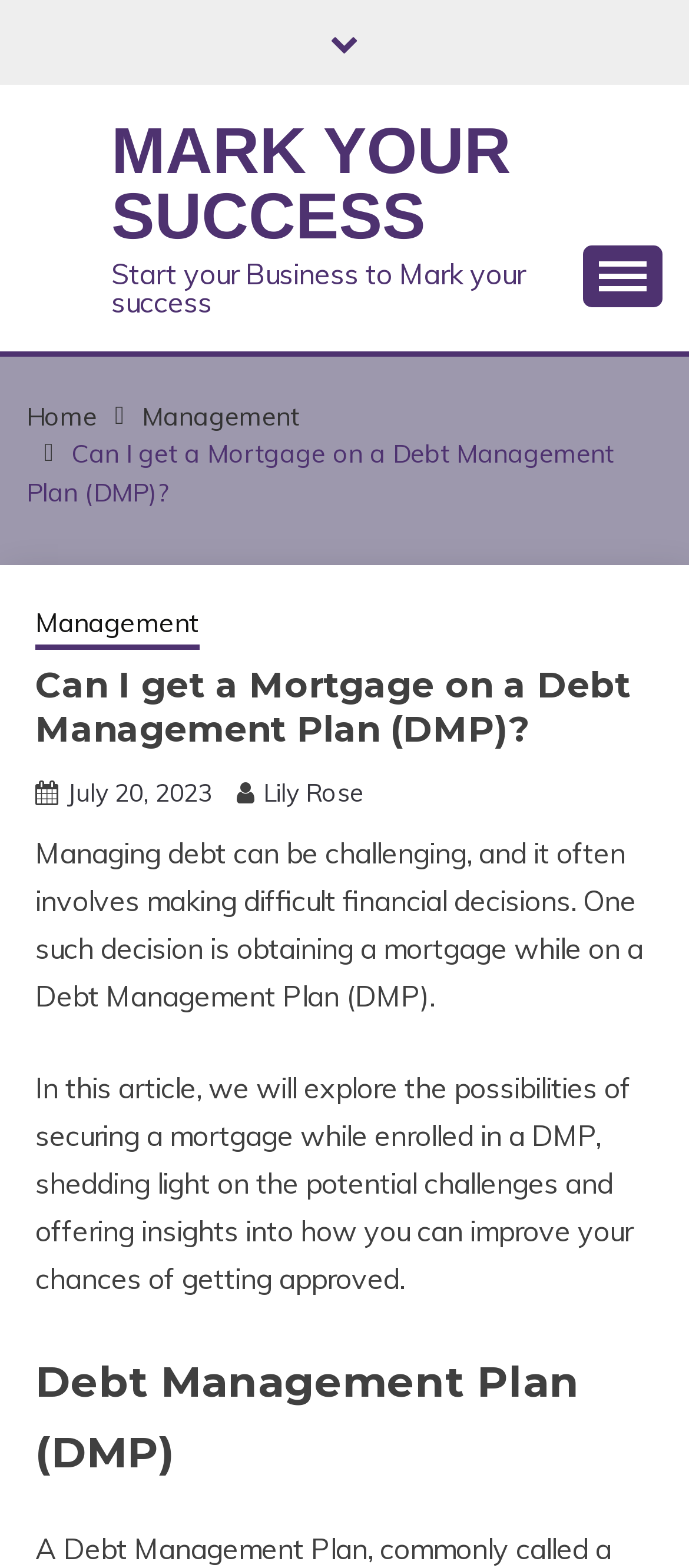Provide a brief response in the form of a single word or phrase:
What is the date of the article?

July 20, 2023